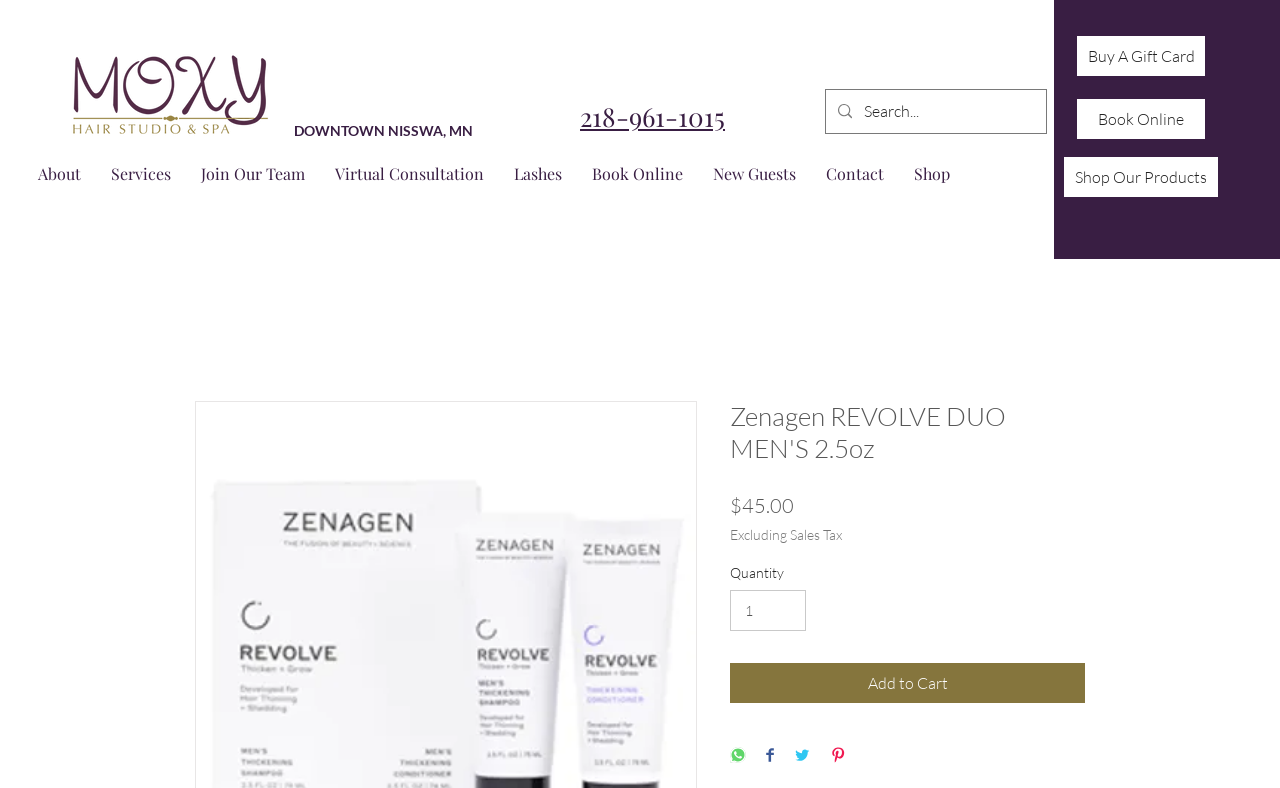Find the bounding box coordinates for the HTML element described in this sentence: "Buy A Gift Card". Provide the coordinates as four float numbers between 0 and 1, in the format [left, top, right, bottom].

[0.841, 0.046, 0.941, 0.096]